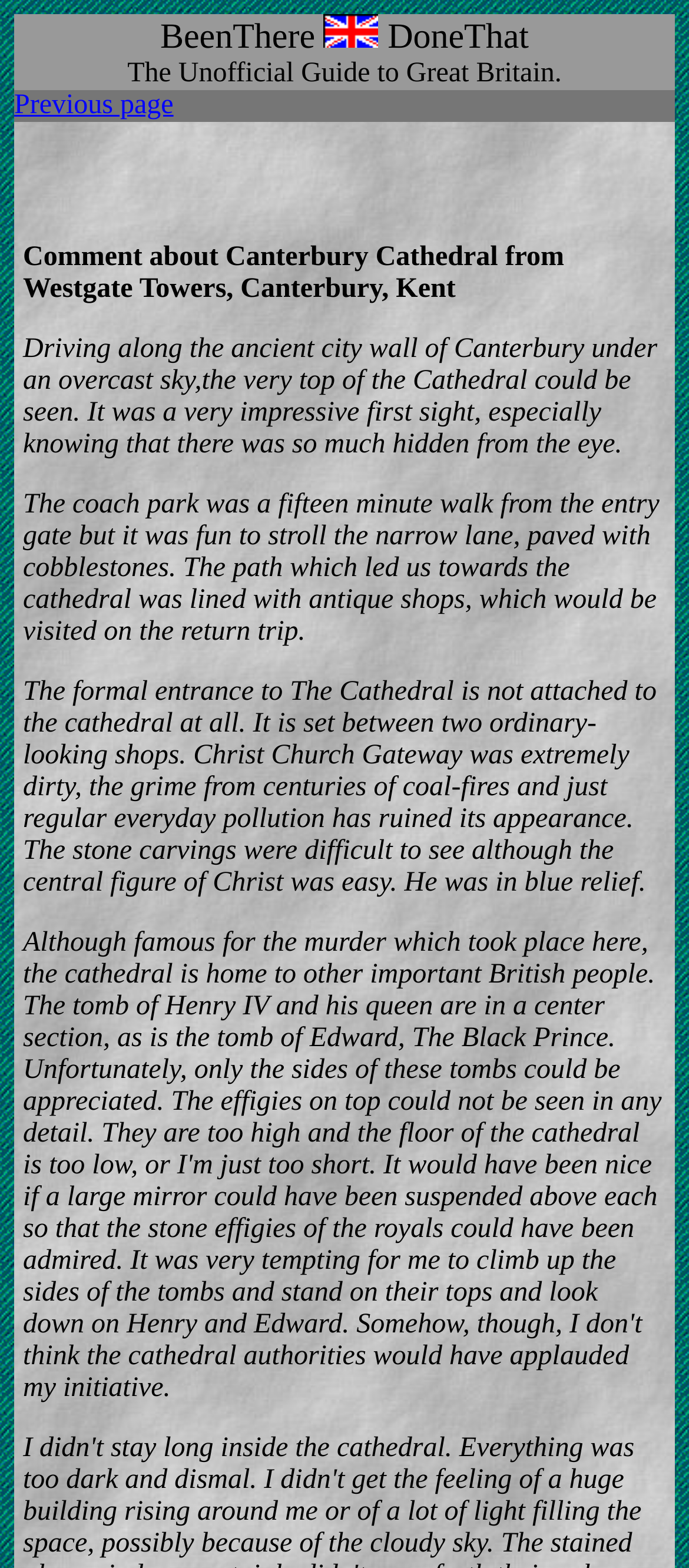Describe all the visual and textual components of the webpage comprehensively.

The webpage is about the unofficial guide to Great Britain, with a focus on Canterbury Cathedral. At the top, there is a header section with the title "BeenThere-DoneThat: Comments" and a United Kingdom flag icon. Below the header, the title "The Unofficial Guide to Great Britain" is prominently displayed.

On the left side, there is a "Previous page" link. Next to it, there is a small non-descriptive text element. The main content of the page is a series of paragraphs describing a personal experience visiting Canterbury Cathedral. The first paragraph talks about the first impression of the cathedral while driving along the ancient city wall. The second paragraph describes the walk from the coach park to the cathedral entrance, passing through a narrow lane with antique shops.

The third paragraph focuses on the formal entrance to the cathedral, which is located between two ordinary-looking shops. The entrance, known as Christ Church Gateway, is described as being dirty and having stone carvings that are difficult to see, except for the central figure of Christ in blue relief. Overall, the page has a simple layout with a clear focus on the descriptive text about Canterbury Cathedral.